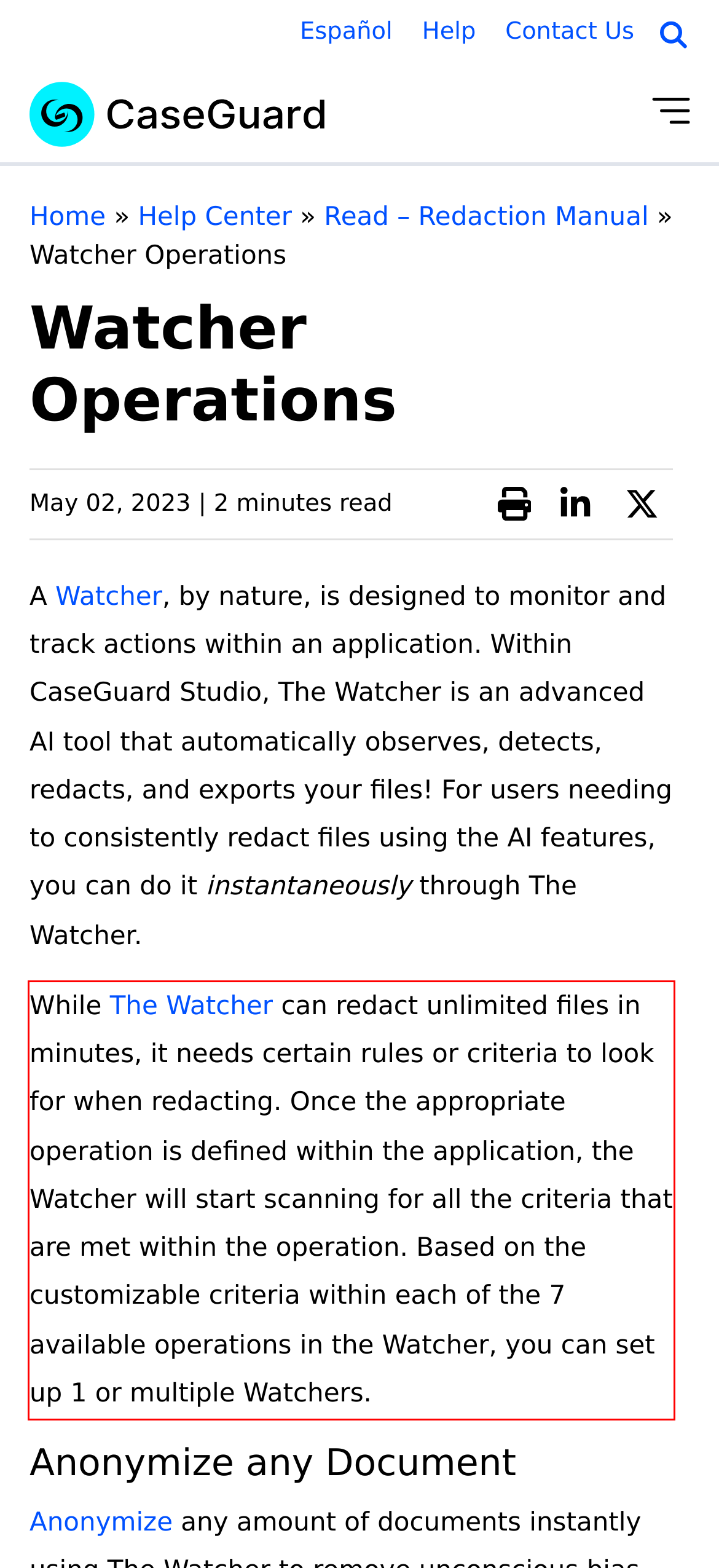Using the webpage screenshot, recognize and capture the text within the red bounding box.

While The Watcher can redact unlimited files in minutes, it needs certain rules or criteria to look for when redacting. Once the appropriate operation is defined within the application, the Watcher will start scanning for all the criteria that are met within the operation. Based on the customizable criteria within each of the 7 available operations in the Watcher, you can set up 1 or multiple Watchers.